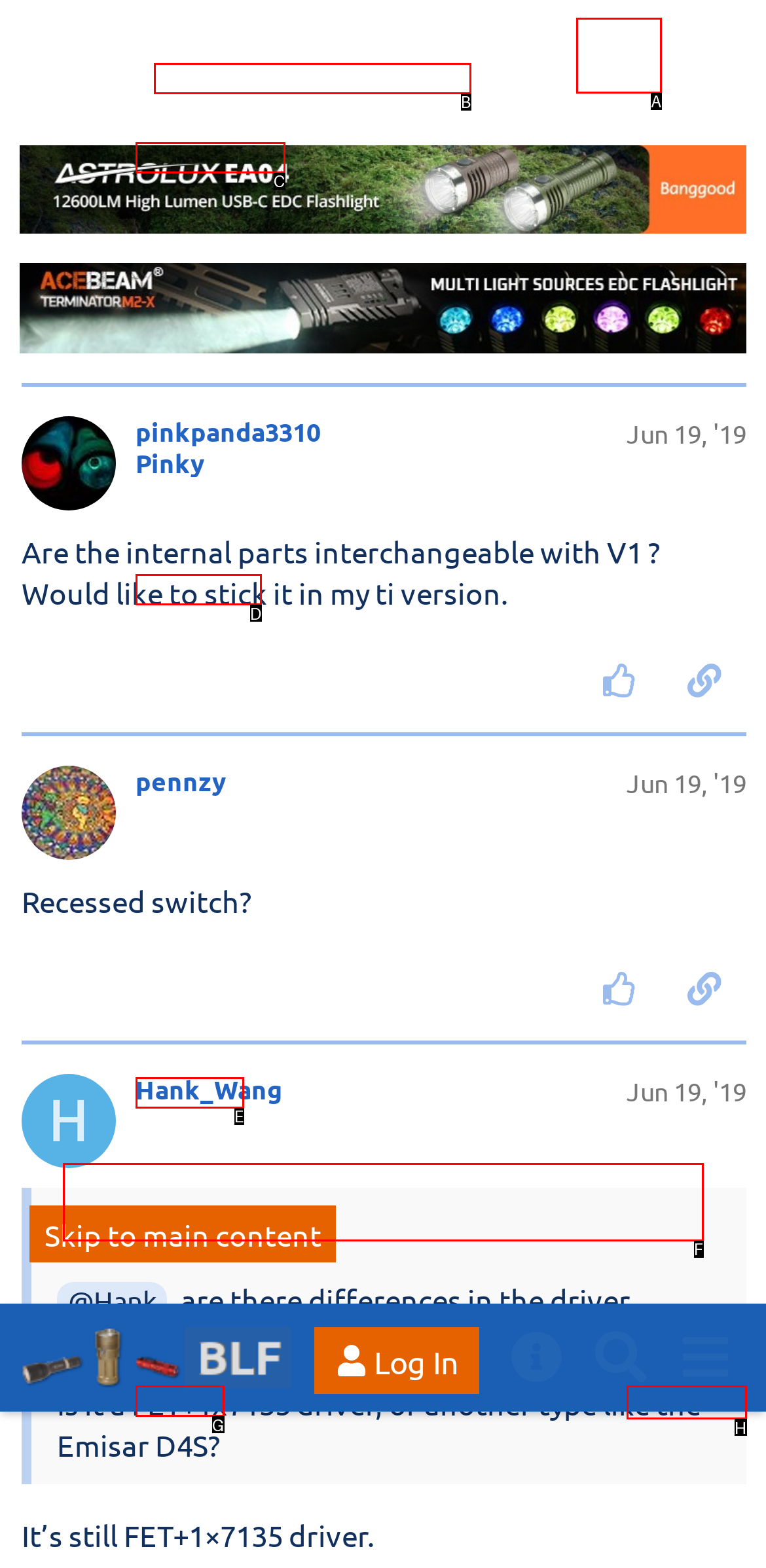Using the given description: title="thank this post", identify the HTML element that corresponds best. Answer with the letter of the correct option from the available choices.

A